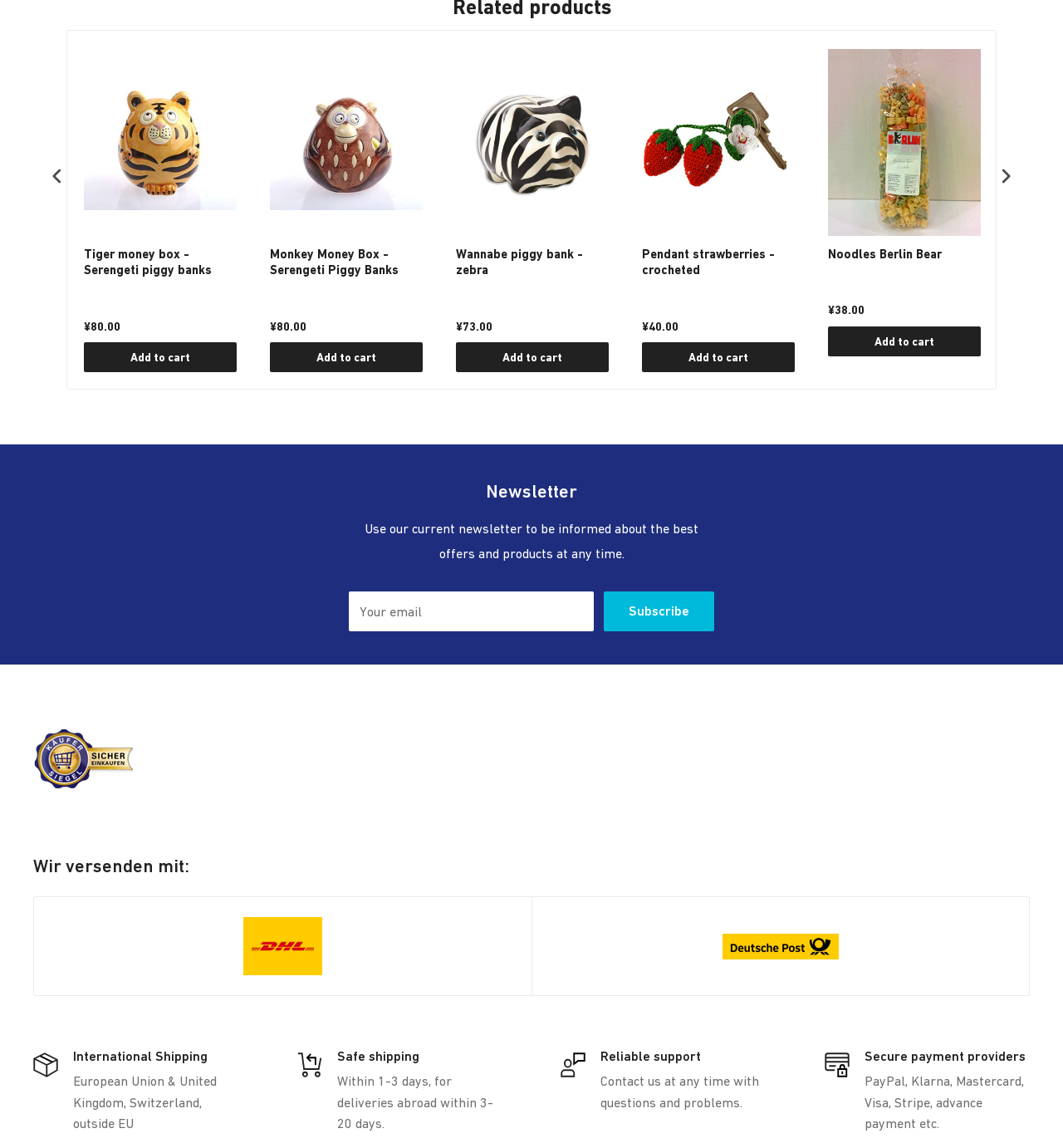What is the price of the Tiger money box?
Examine the image and provide an in-depth answer to the question.

The price of the Tiger money box can be found next to the 'Add to cart' button, which is ¥80.00.